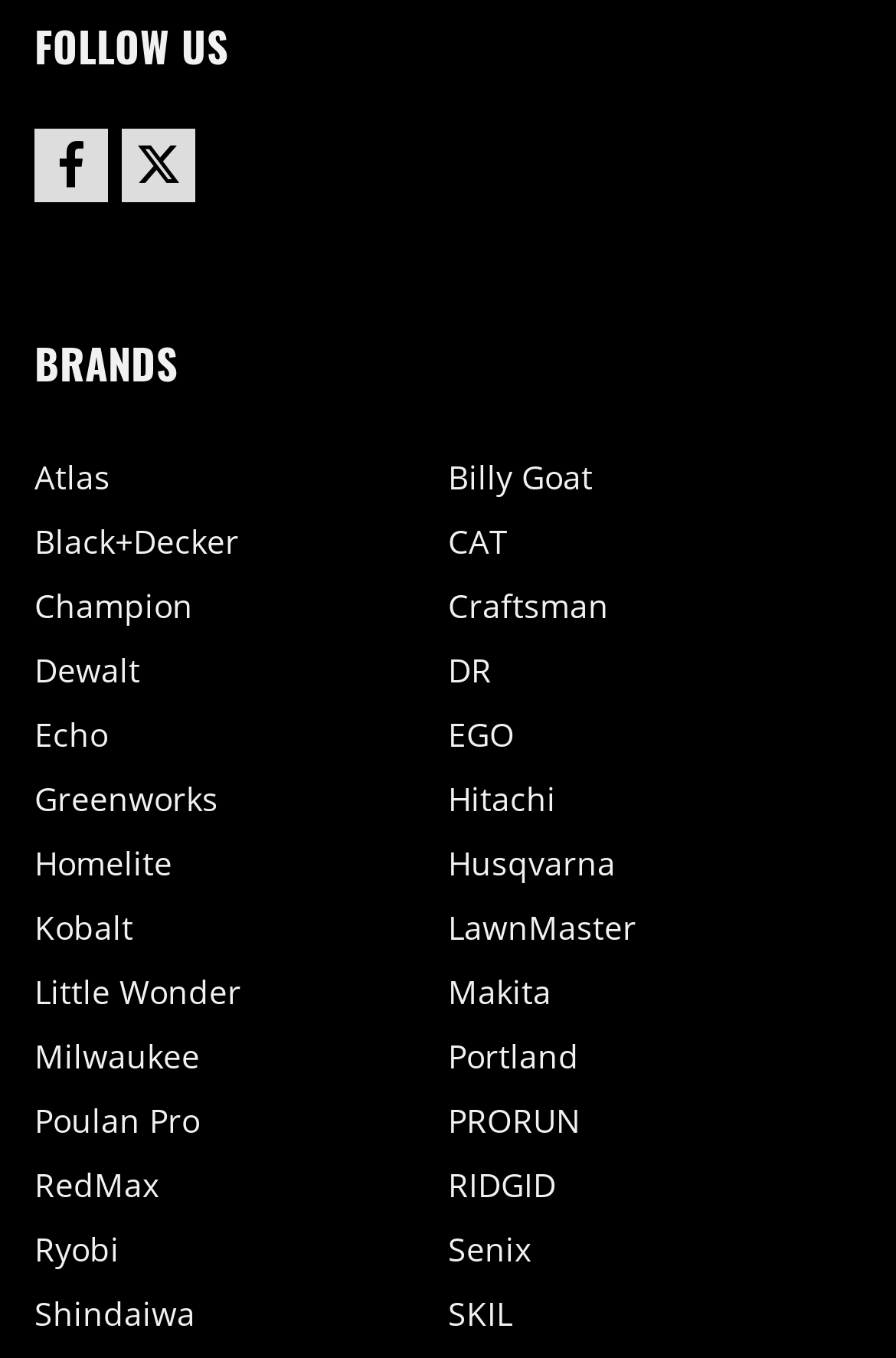For the element described, predict the bounding box coordinates as (top-left x, top-left y, bottom-right x, bottom-right y). All values should be between 0 and 1. Element description: Little Wonder

[0.038, 0.713, 0.269, 0.746]